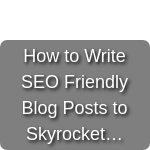What is the purpose of the guide?
Refer to the image and give a detailed response to the question.

The purpose of the guide is inferred from the context of the link, which suggests that it is aimed at individuals or businesses looking to improve their blogging techniques with a focus on SEO optimization.